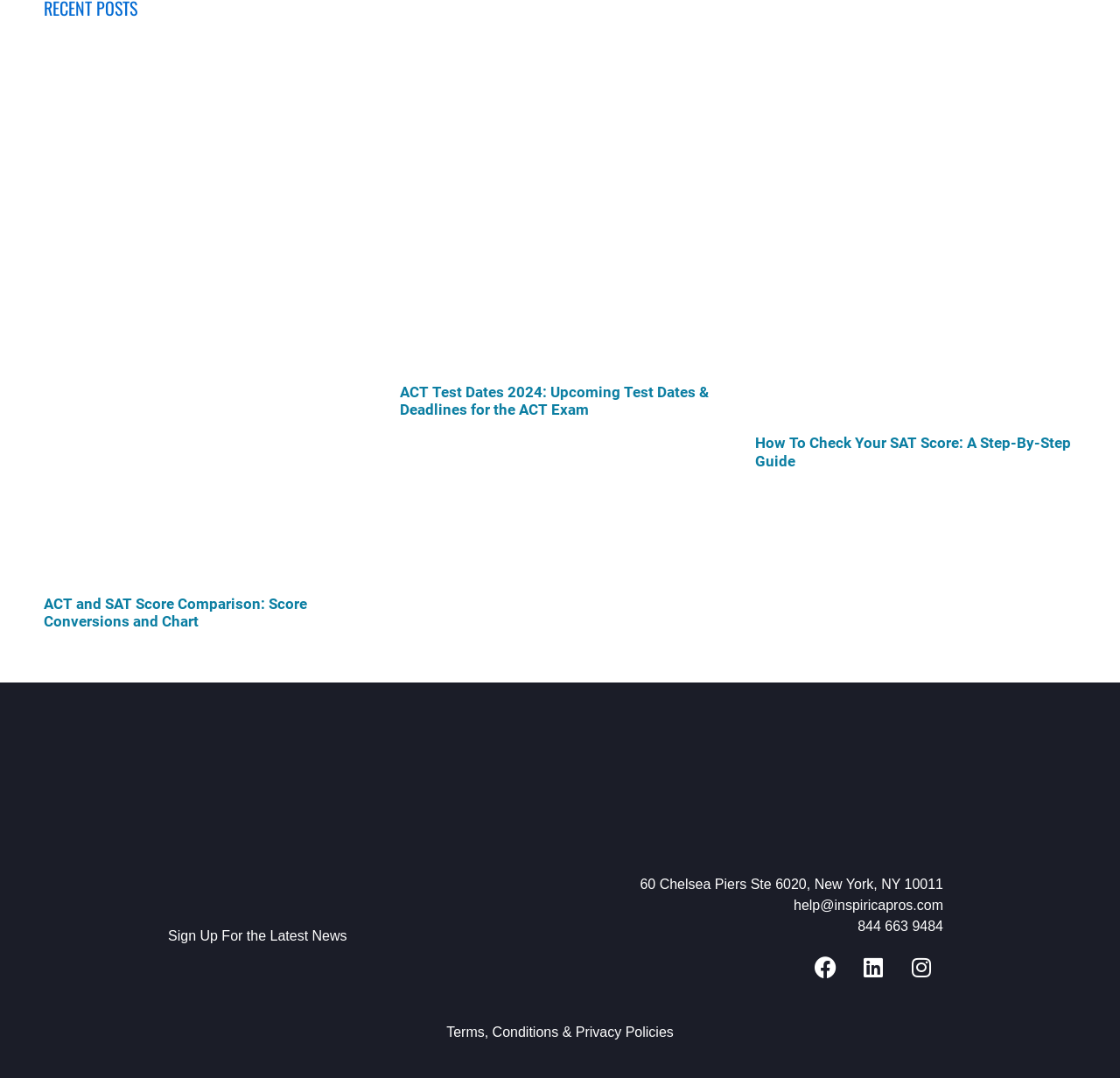Locate the bounding box coordinates of the region to be clicked to comply with the following instruction: "Click the Maloney Contractors logo". The coordinates must be four float numbers between 0 and 1, in the form [left, top, right, bottom].

None